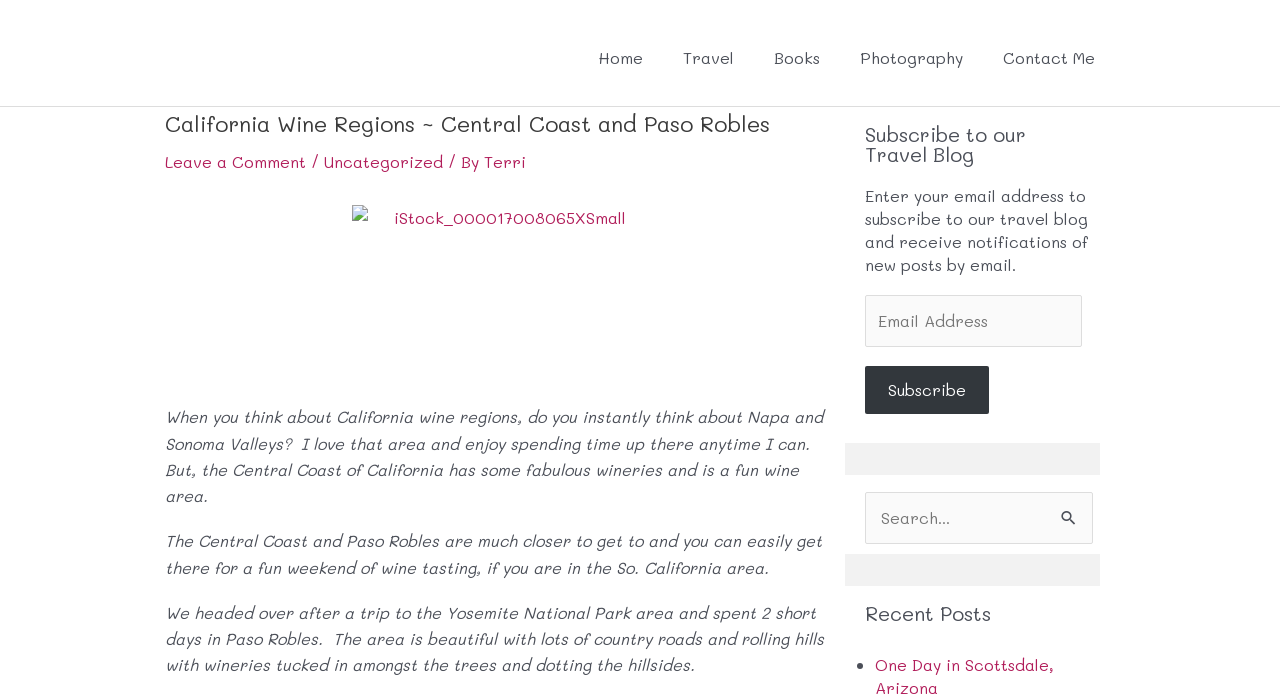Please identify the webpage's heading and generate its text content.

California Wine Regions ~ Central Coast and Paso Robles